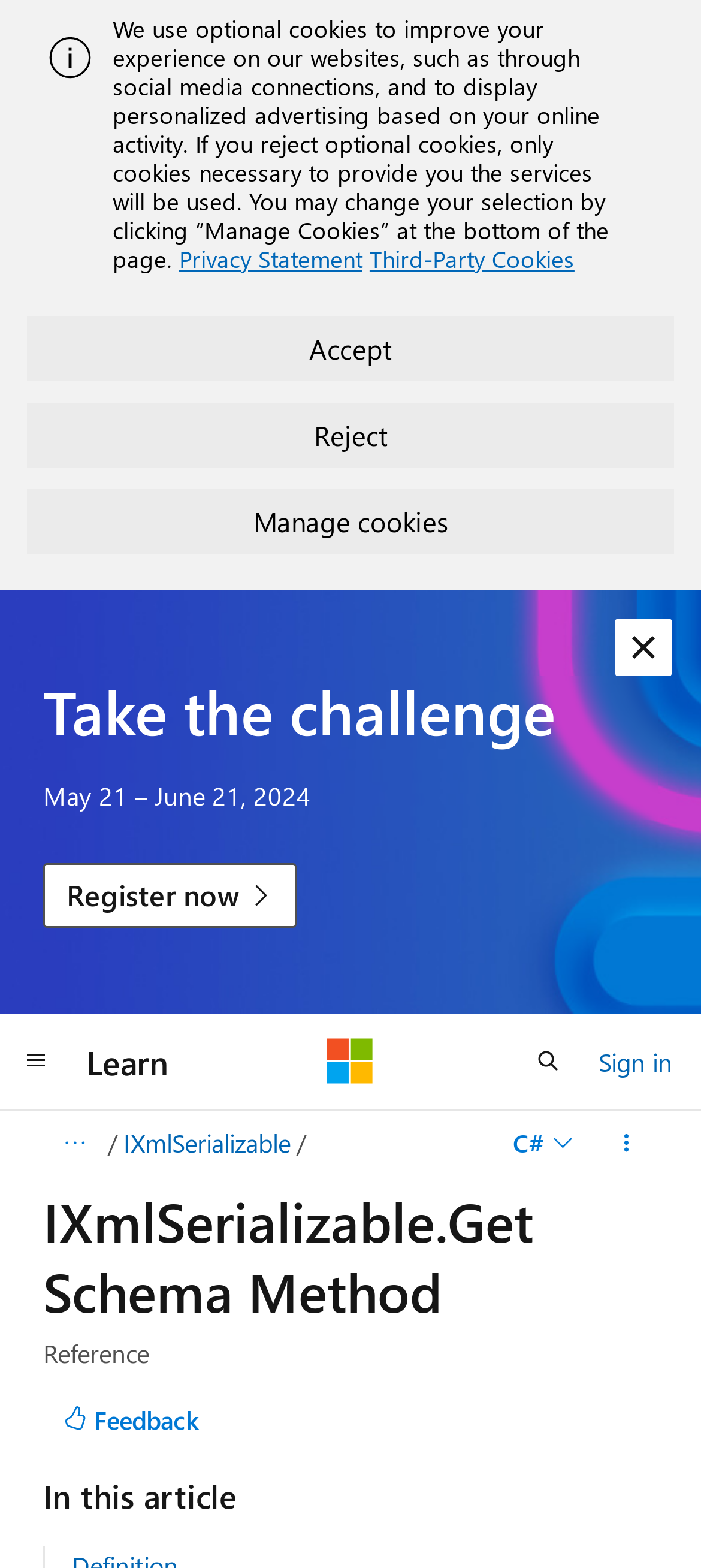Pinpoint the bounding box coordinates of the clickable element to carry out the following instruction: "Click the Global navigation button."

[0.0, 0.656, 0.103, 0.698]